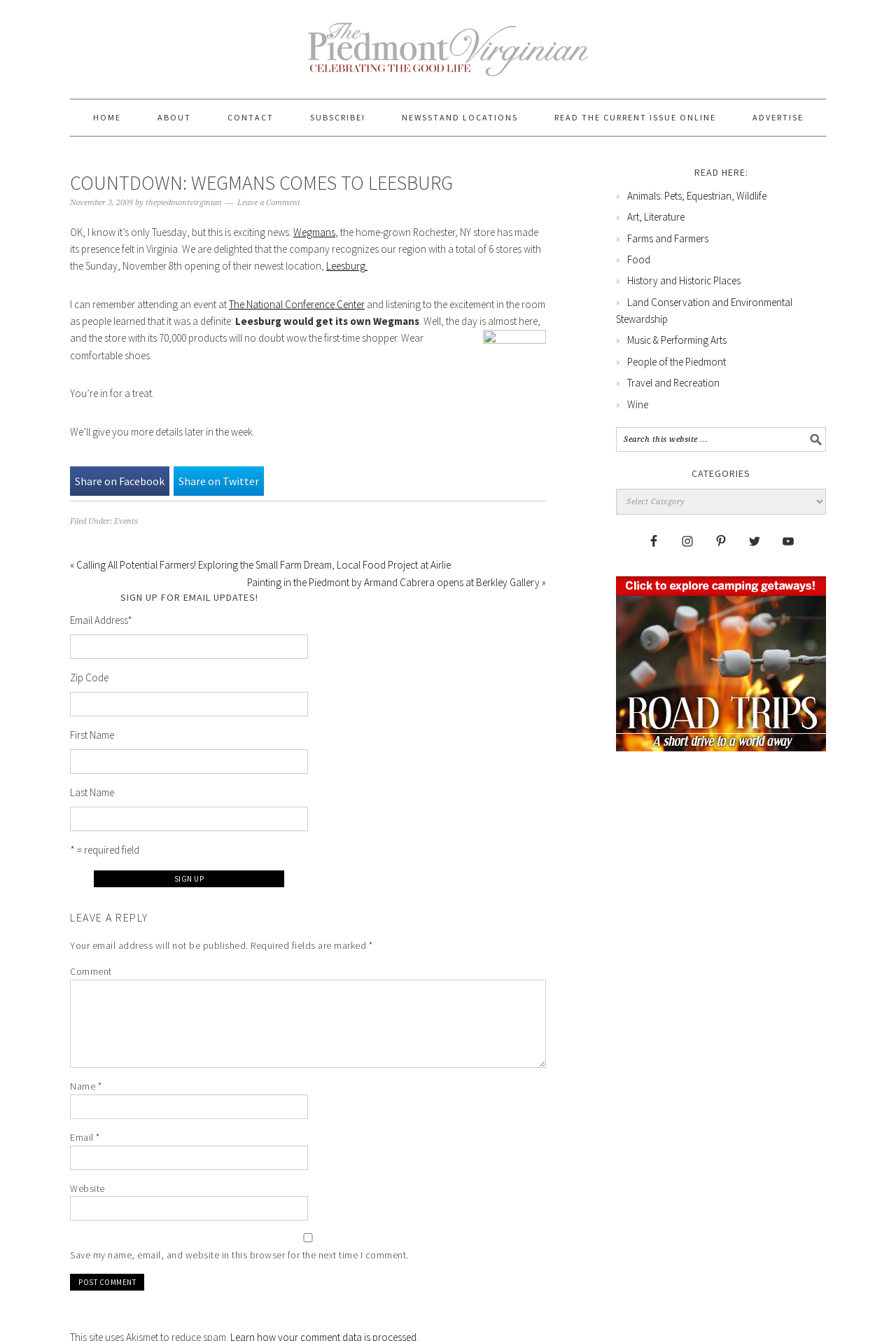Based on the element description aria-label="Facebook", identify the bounding box coordinates for the UI element. The coordinates should be in the format (top-left x, top-left y, bottom-right x, bottom-right y) and within the 0 to 1 range.

None